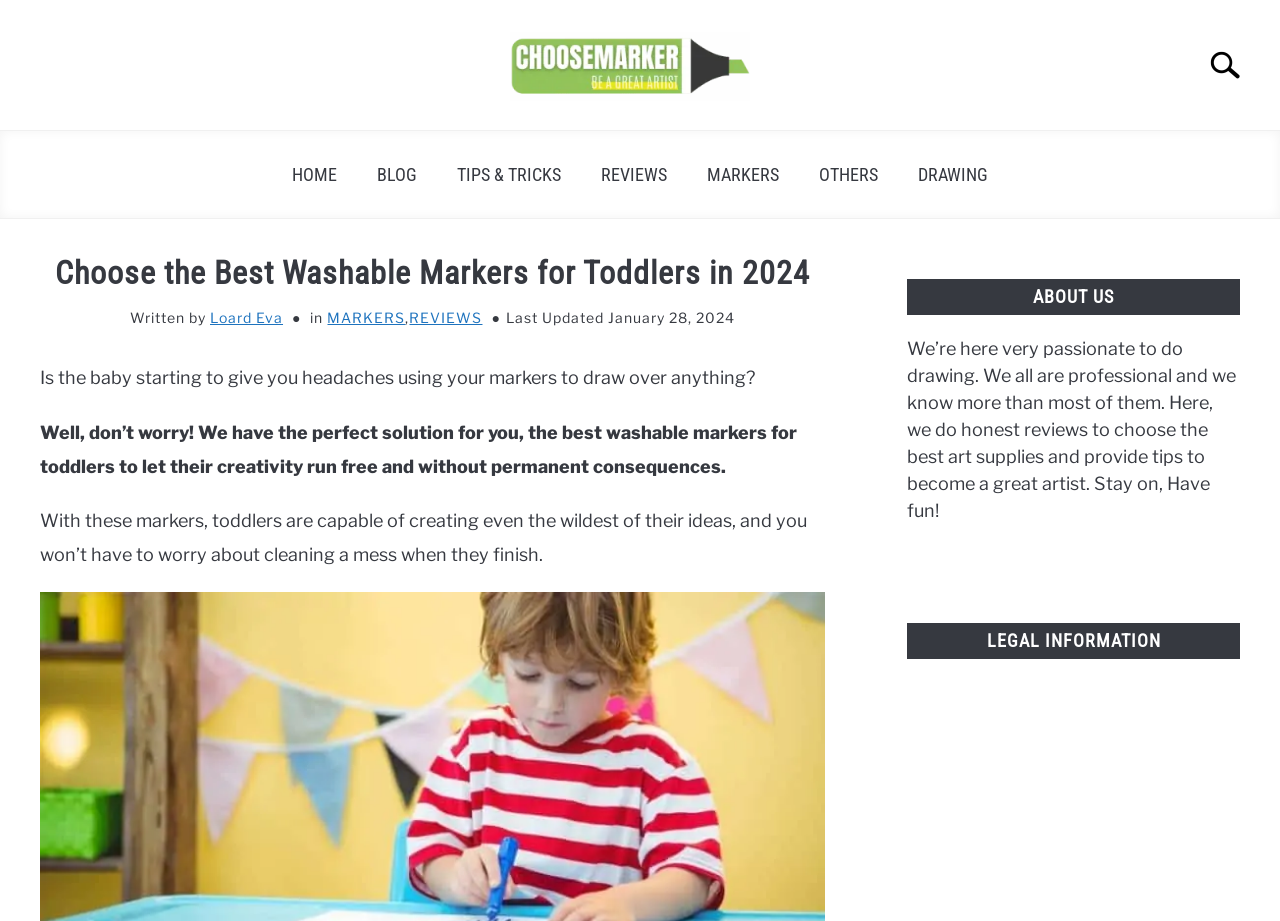Please give a short response to the question using one word or a phrase:
What is the last updated date of the article on this webpage?

January 28, 2024